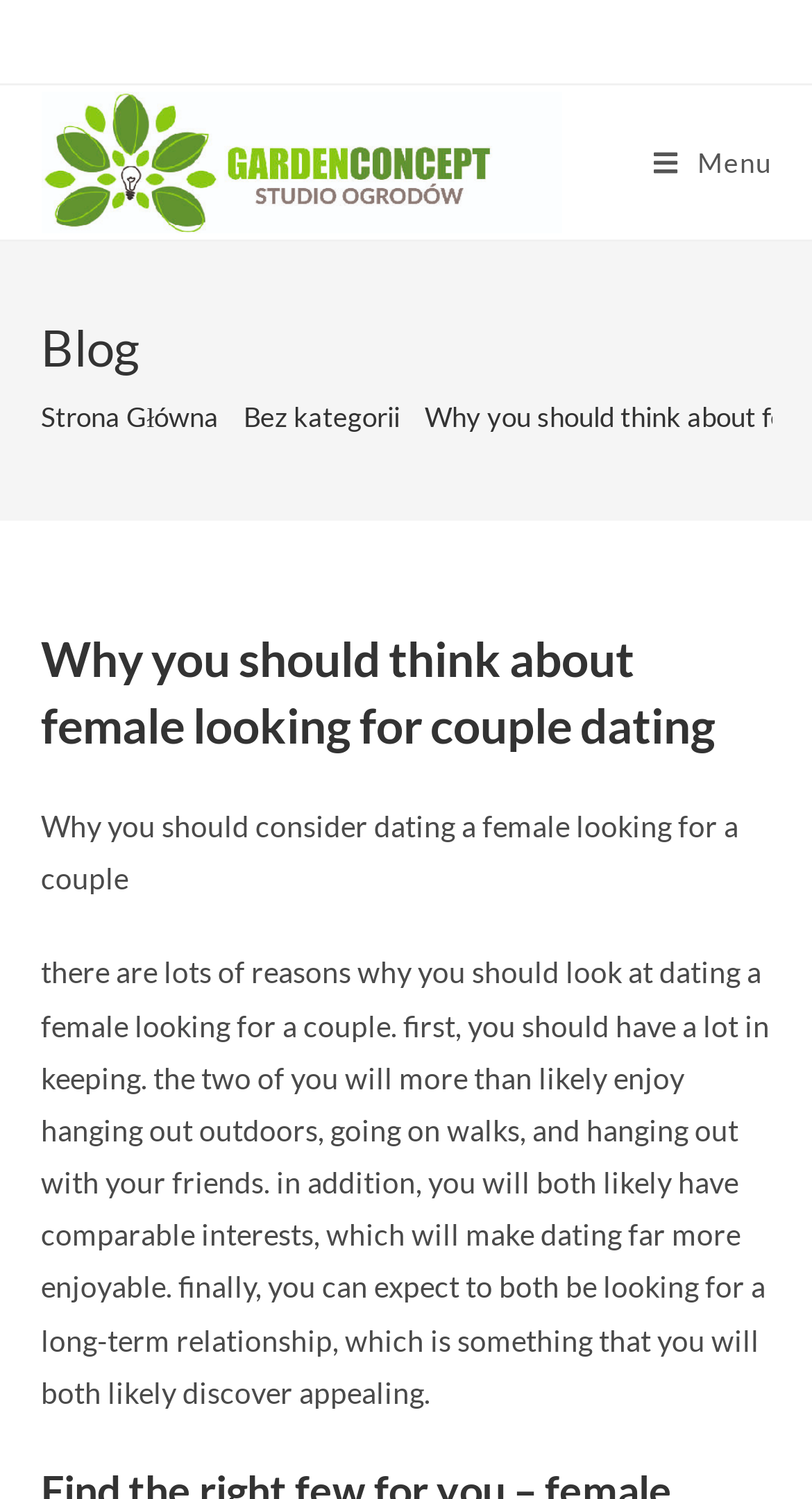How many links are in the breadcrumbs navigation?
Use the information from the image to give a detailed answer to the question.

The breadcrumbs navigation is located below the header, and it contains two links: 'Strona Główna' and 'Bez kategorii'.